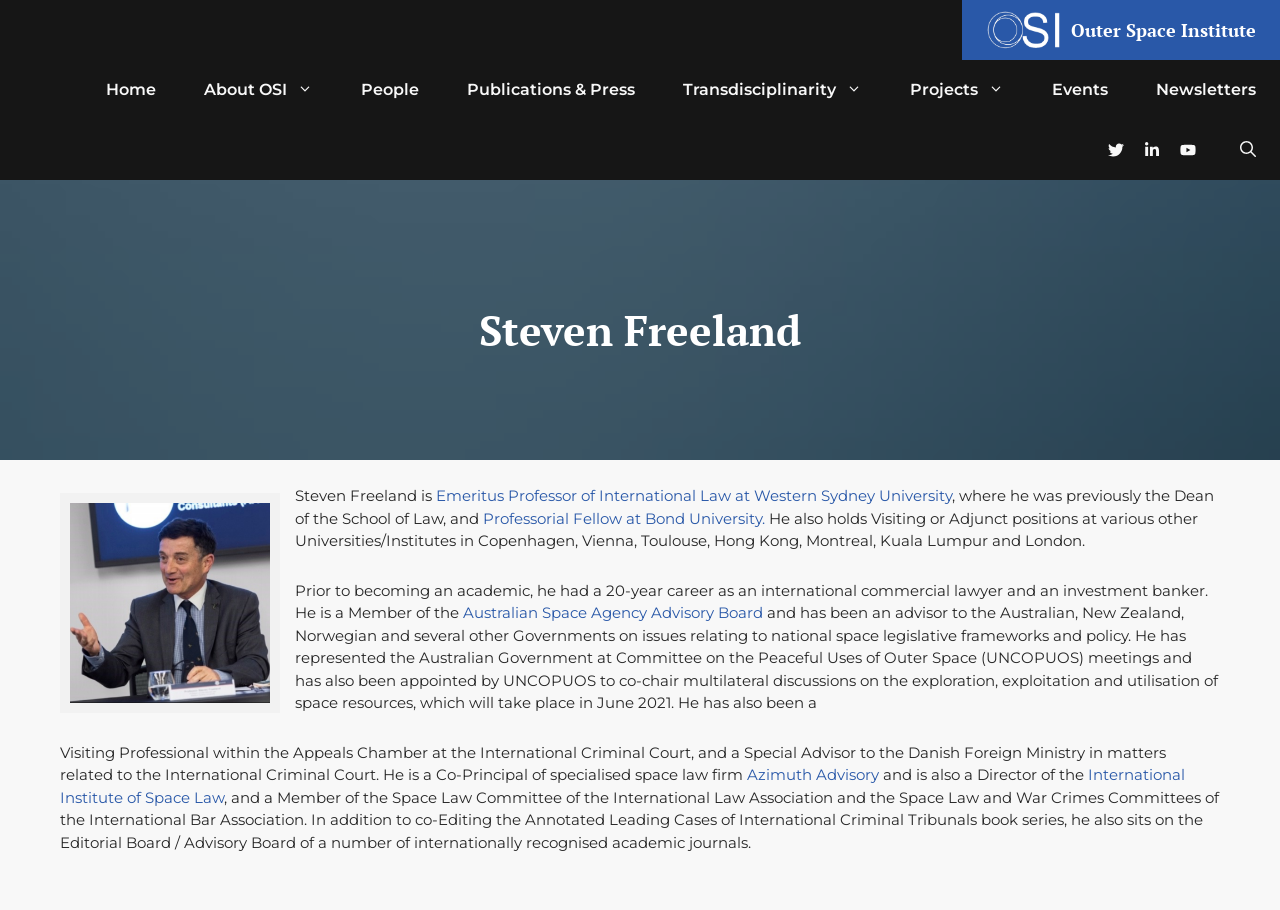What is the name of the space law firm?
Look at the screenshot and give a one-word or phrase answer.

Azimuth Advisory